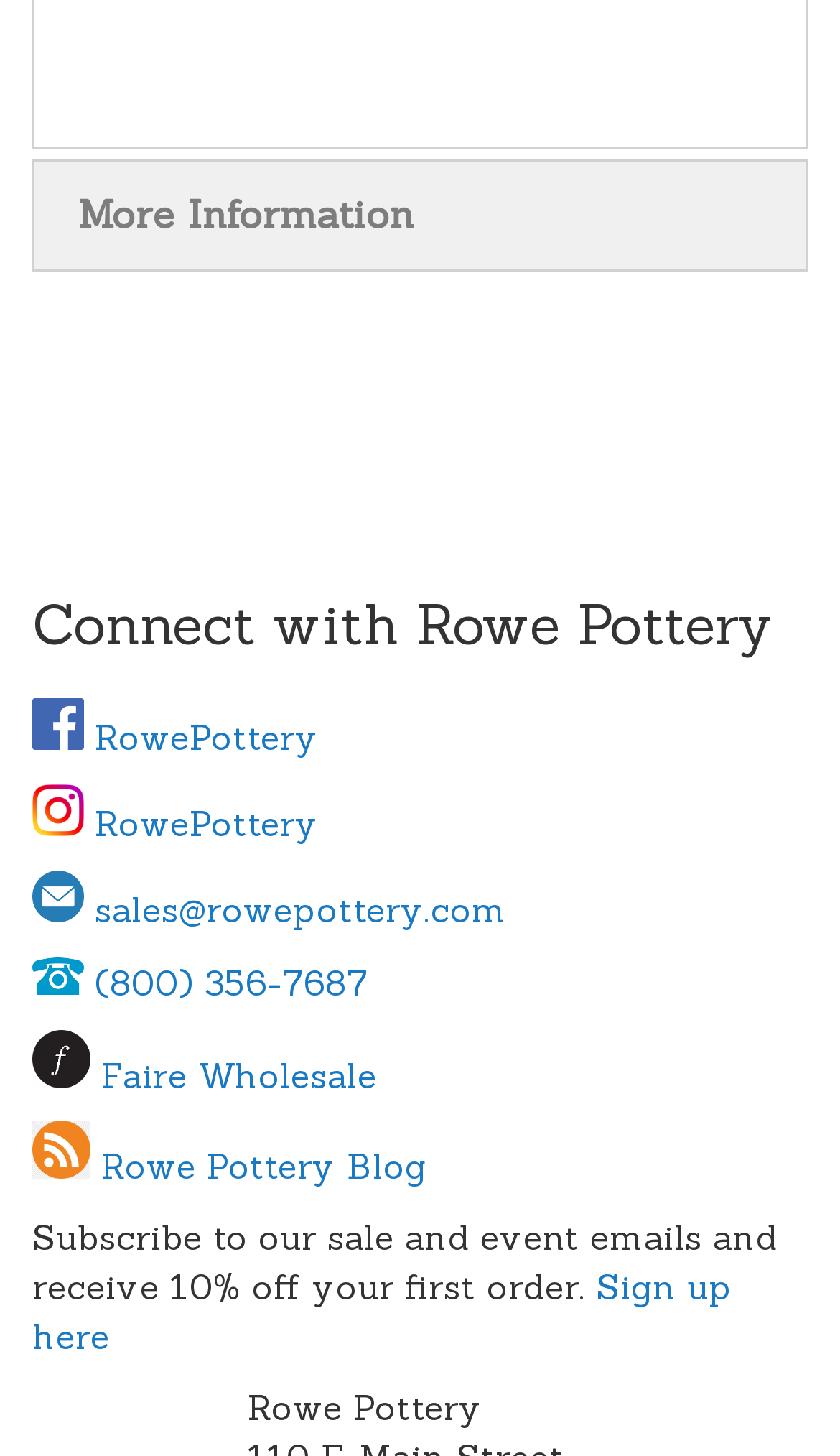For the element described, predict the bounding box coordinates as (top-left x, top-left y, bottom-right x, bottom-right y). All values should be between 0 and 1. Element description: Rowe Pottery Blog

[0.121, 0.787, 0.508, 0.816]